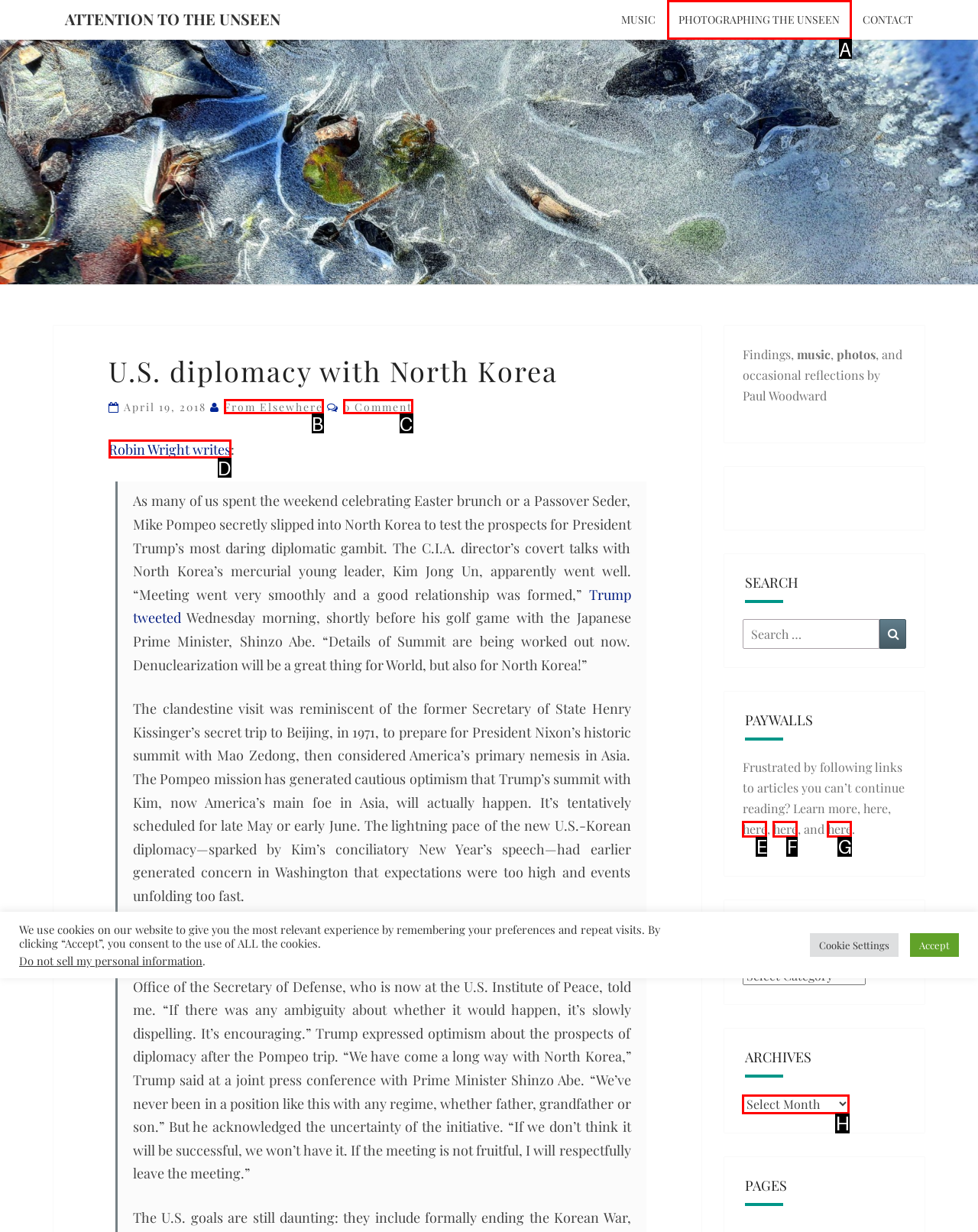From the provided choices, determine which option matches the description: Photographing the unseen. Respond with the letter of the correct choice directly.

A